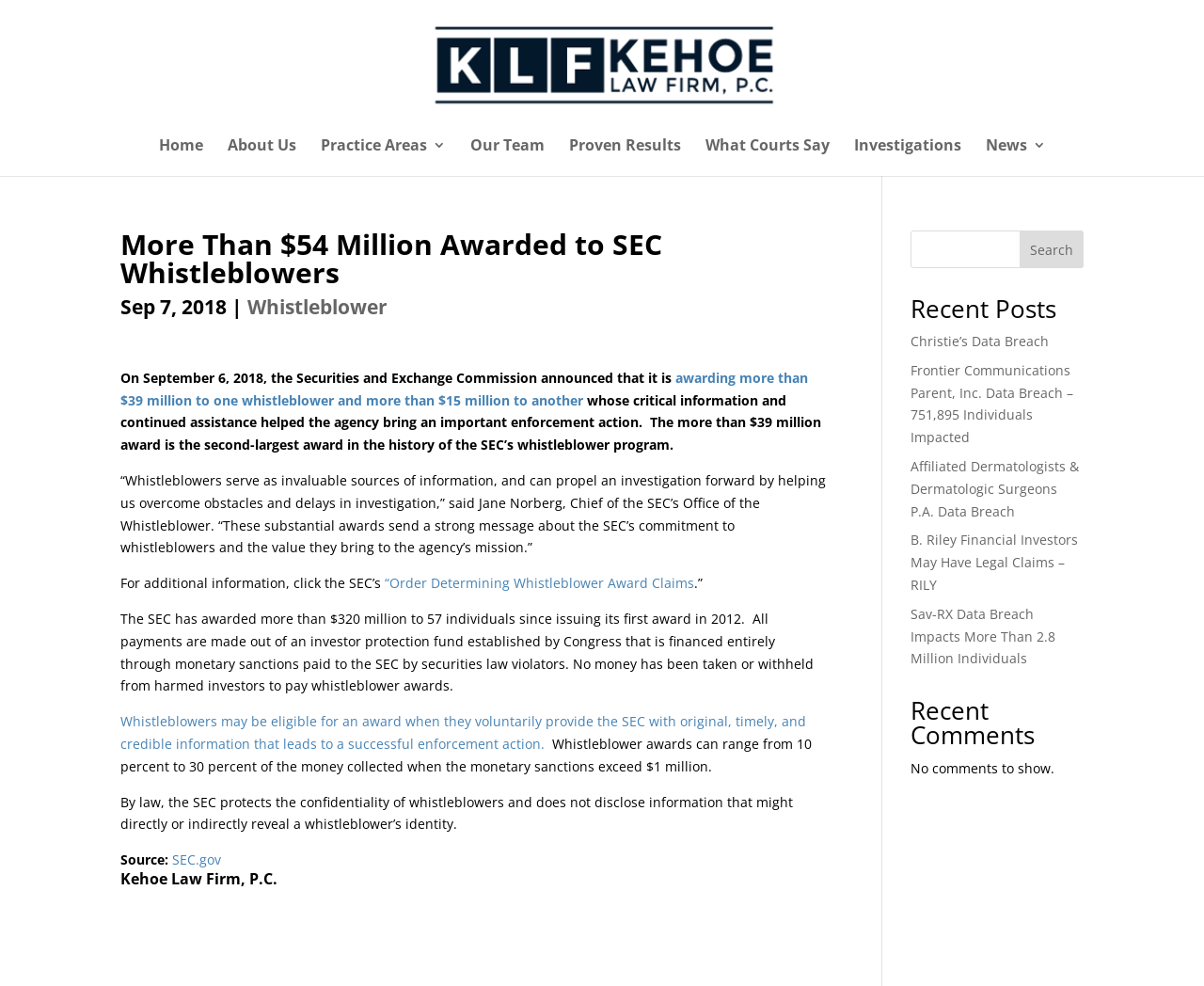Identify the bounding box coordinates necessary to click and complete the given instruction: "Click on the 'Home' link".

[0.132, 0.14, 0.168, 0.178]